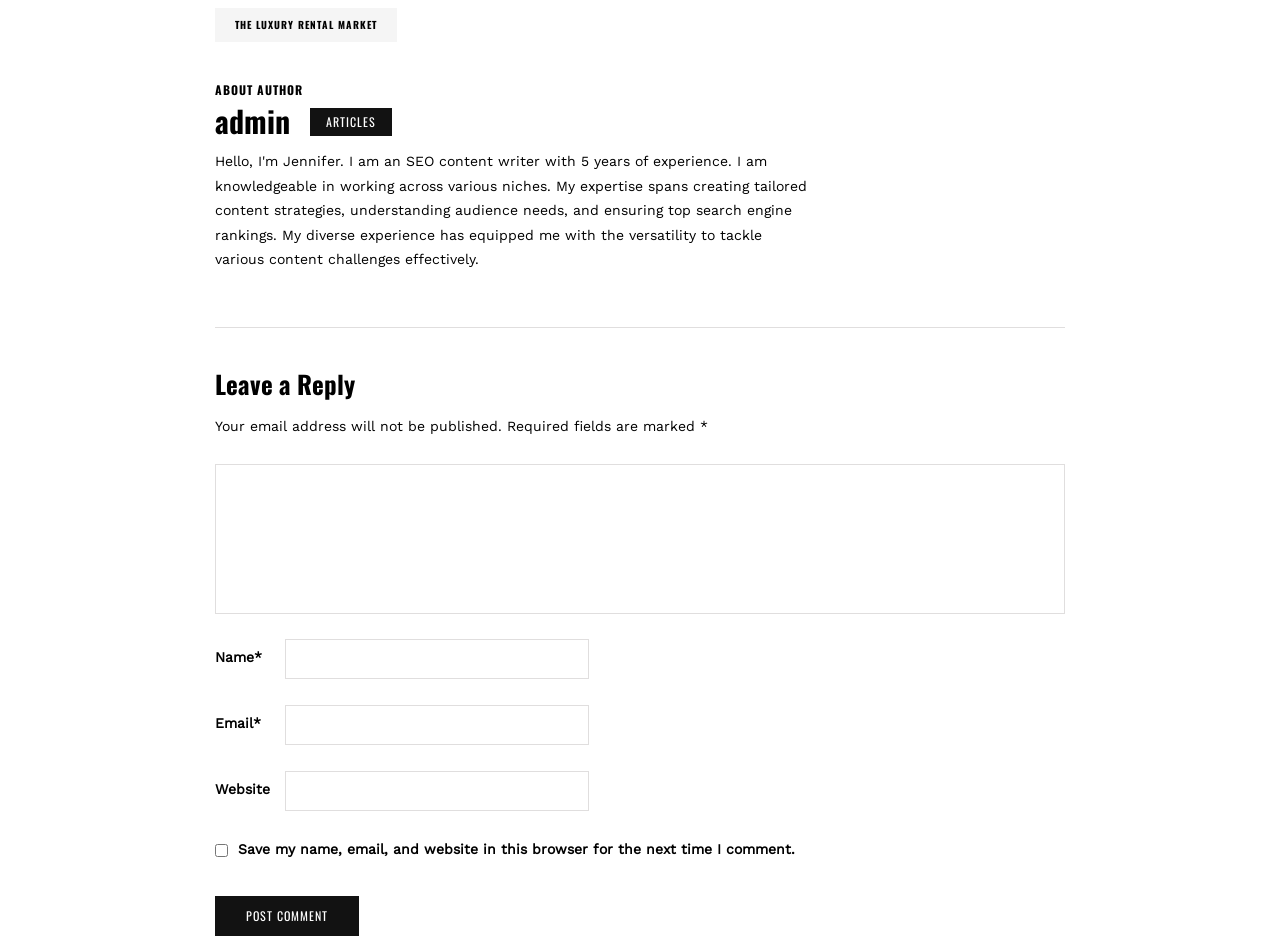Provide a single word or phrase answer to the question: 
What is the function of the checkbox?

Save comment information